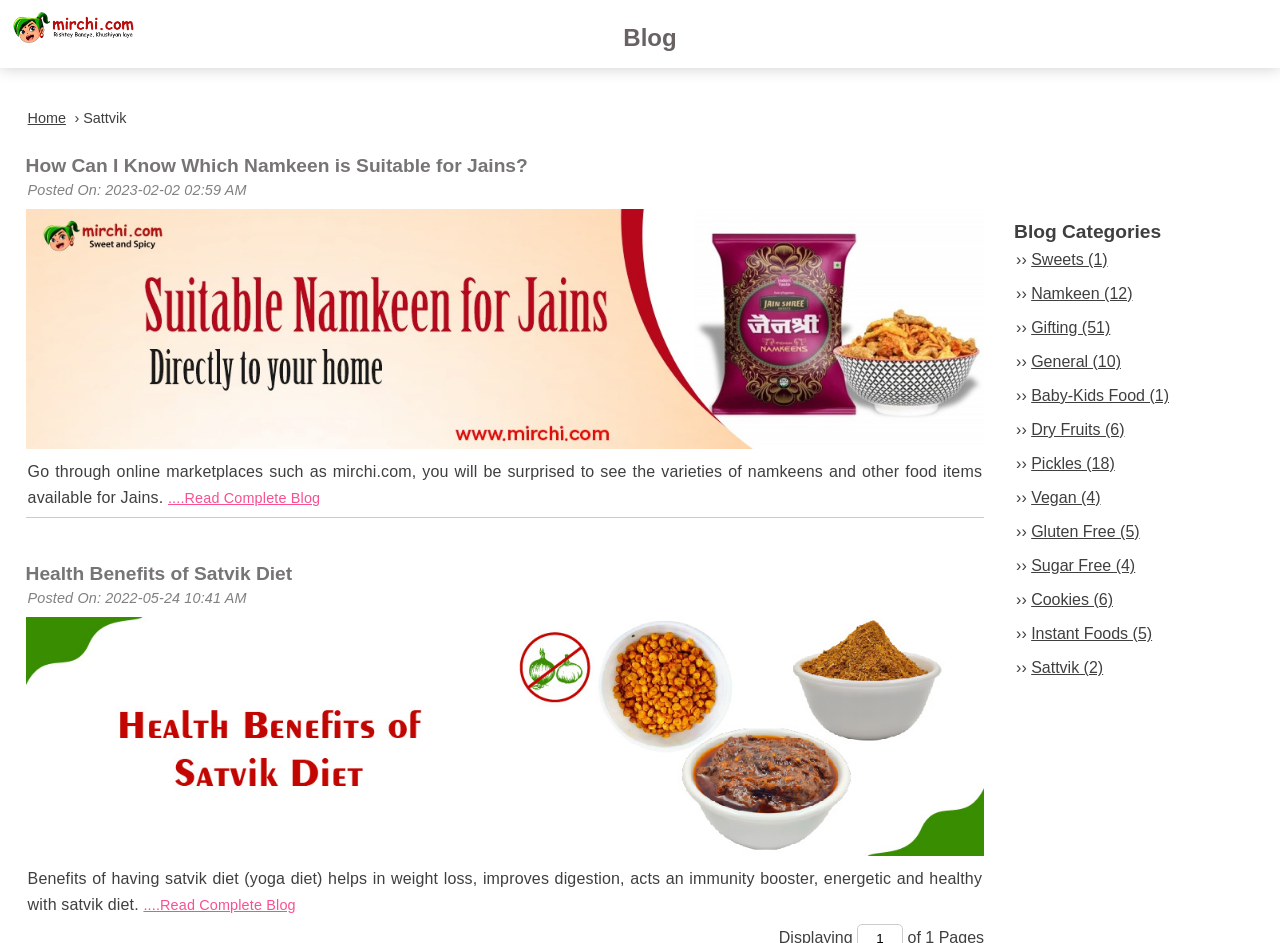Could you highlight the region that needs to be clicked to execute the instruction: "Read the complete blog about 'Health Benefits of Satvik Diet'"?

[0.112, 0.951, 0.231, 0.968]